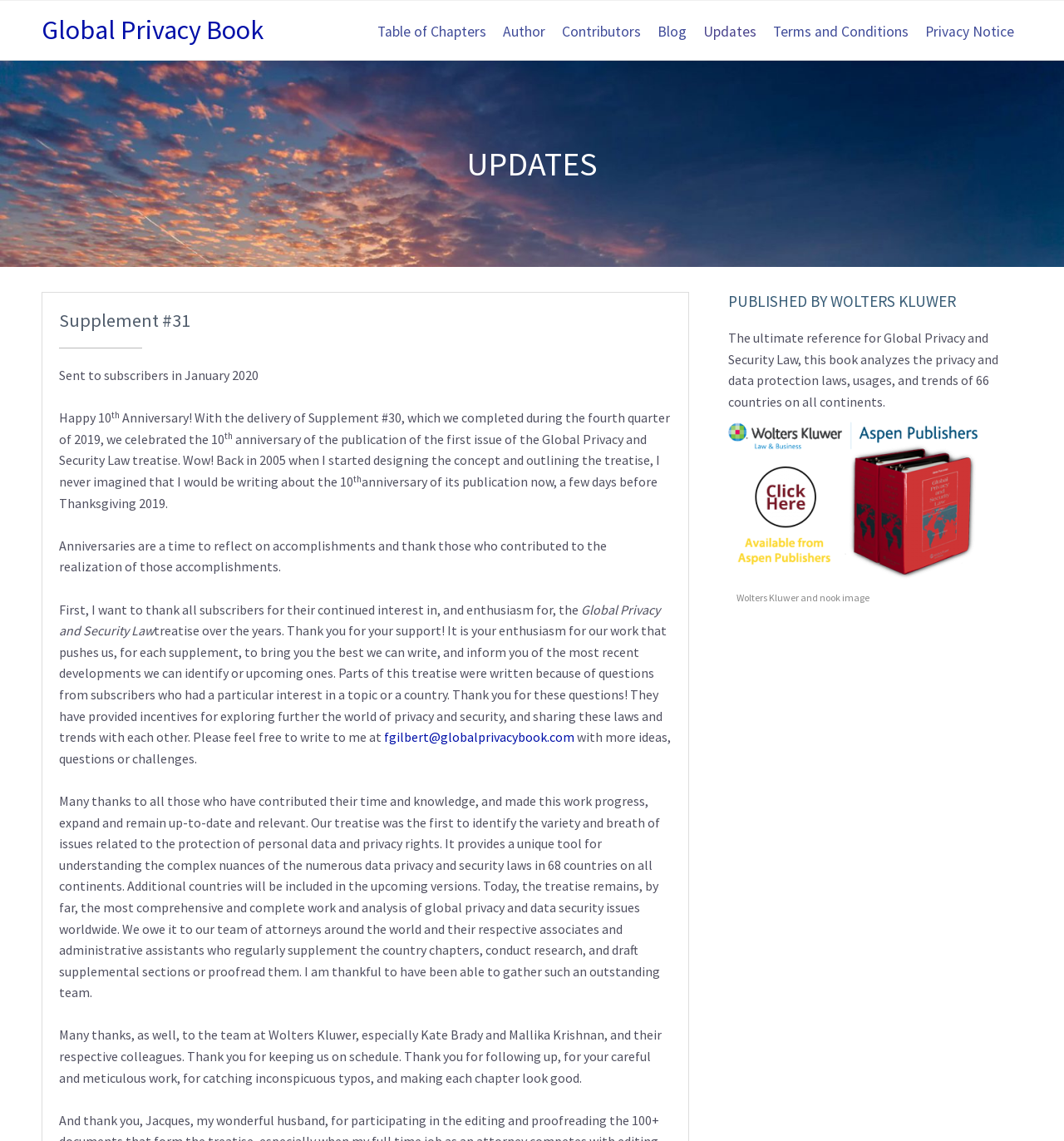With reference to the image, please provide a detailed answer to the following question: Who is the author of the treatise?

The author of the treatise is not specified on this webpage, although the text mentions the author's gratitude to subscribers and contributors, but does not provide the author's name.